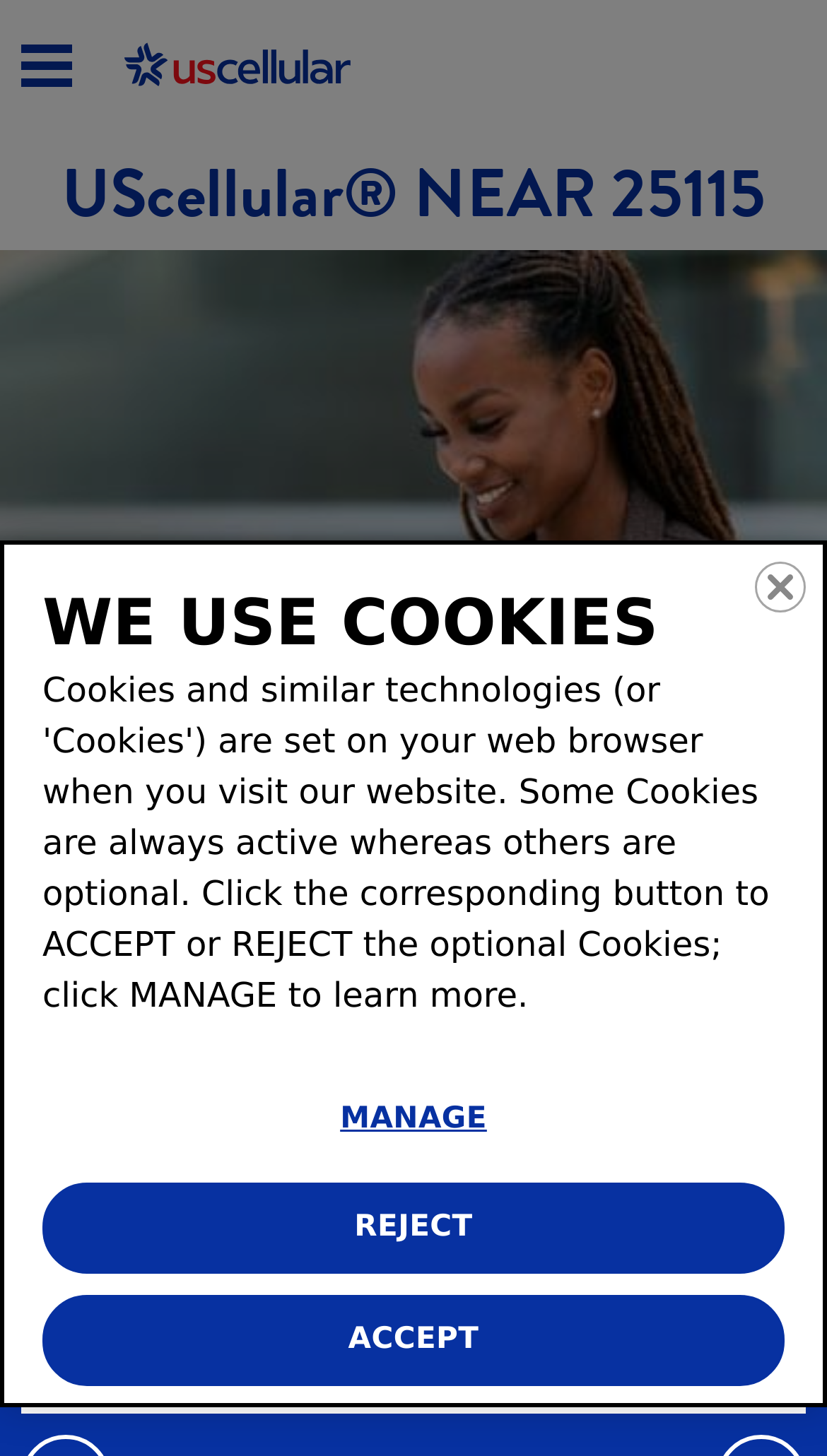Locate the bounding box coordinates of the element's region that should be clicked to carry out the following instruction: "View store details". The coordinates need to be four float numbers between 0 and 1, i.e., [left, top, right, bottom].

[0.358, 0.889, 0.45, 0.952]